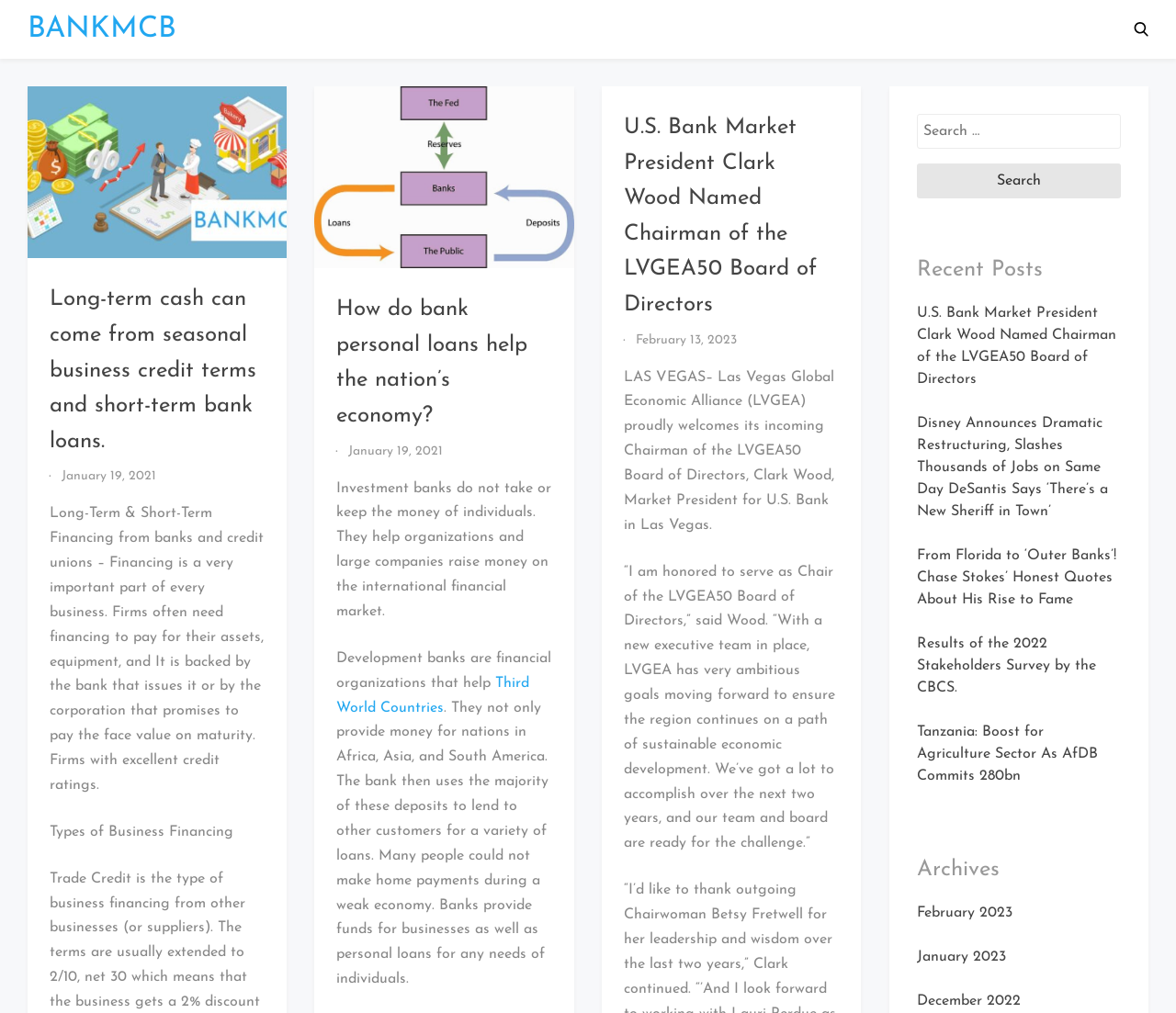What is the purpose of the search bar?
Please utilize the information in the image to give a detailed response to the question.

The search bar is located at the top right corner of the webpage, and it allows users to search for specific articles or topics within the webpage. This suggests that the webpage contains a large collection of articles and posts, and the search bar is a convenient way for users to find what they are looking for.